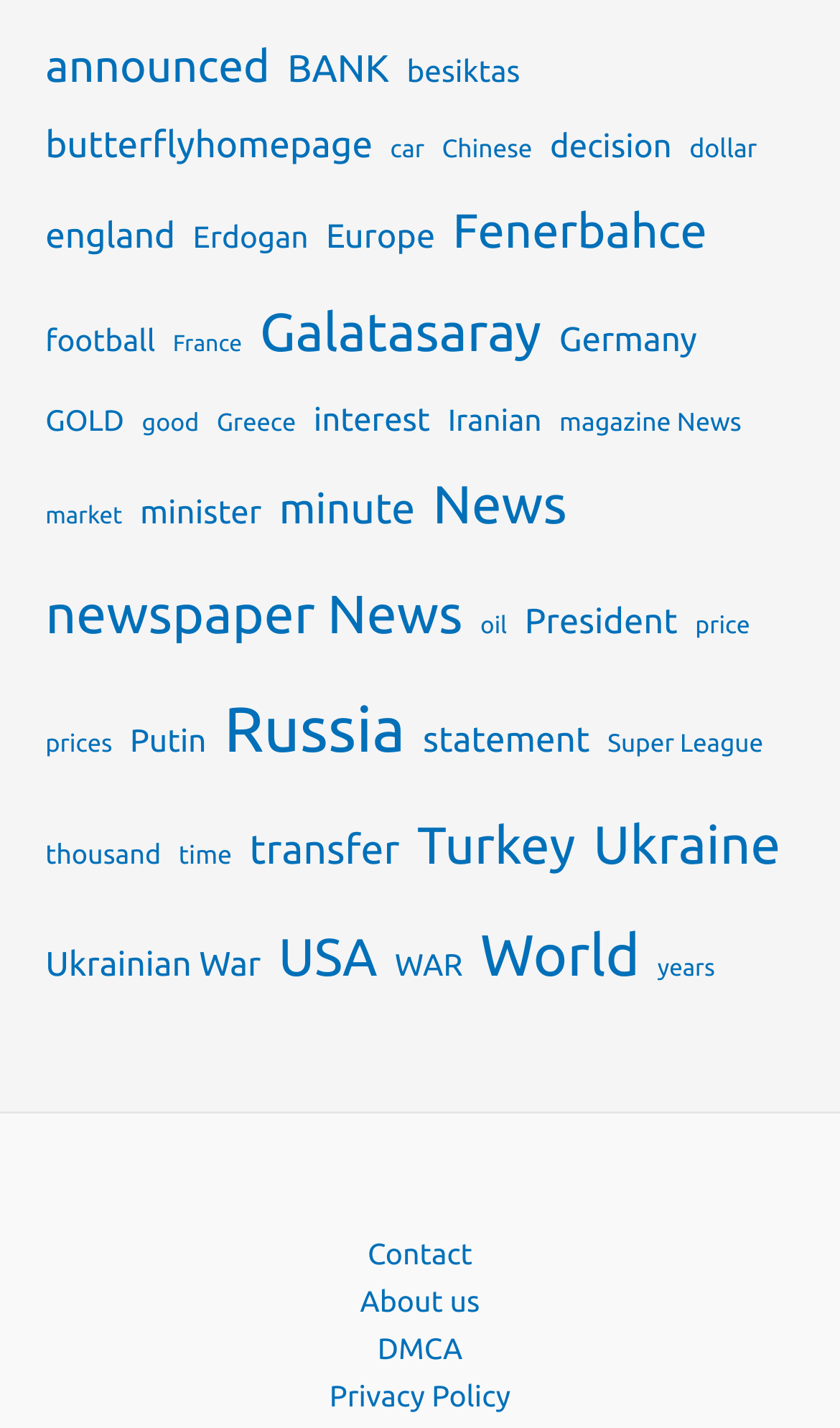Using the description: "Ukrainian War", determine the UI element's bounding box coordinates. Ensure the coordinates are in the format of four float numbers between 0 and 1, i.e., [left, top, right, bottom].

[0.054, 0.652, 0.31, 0.699]